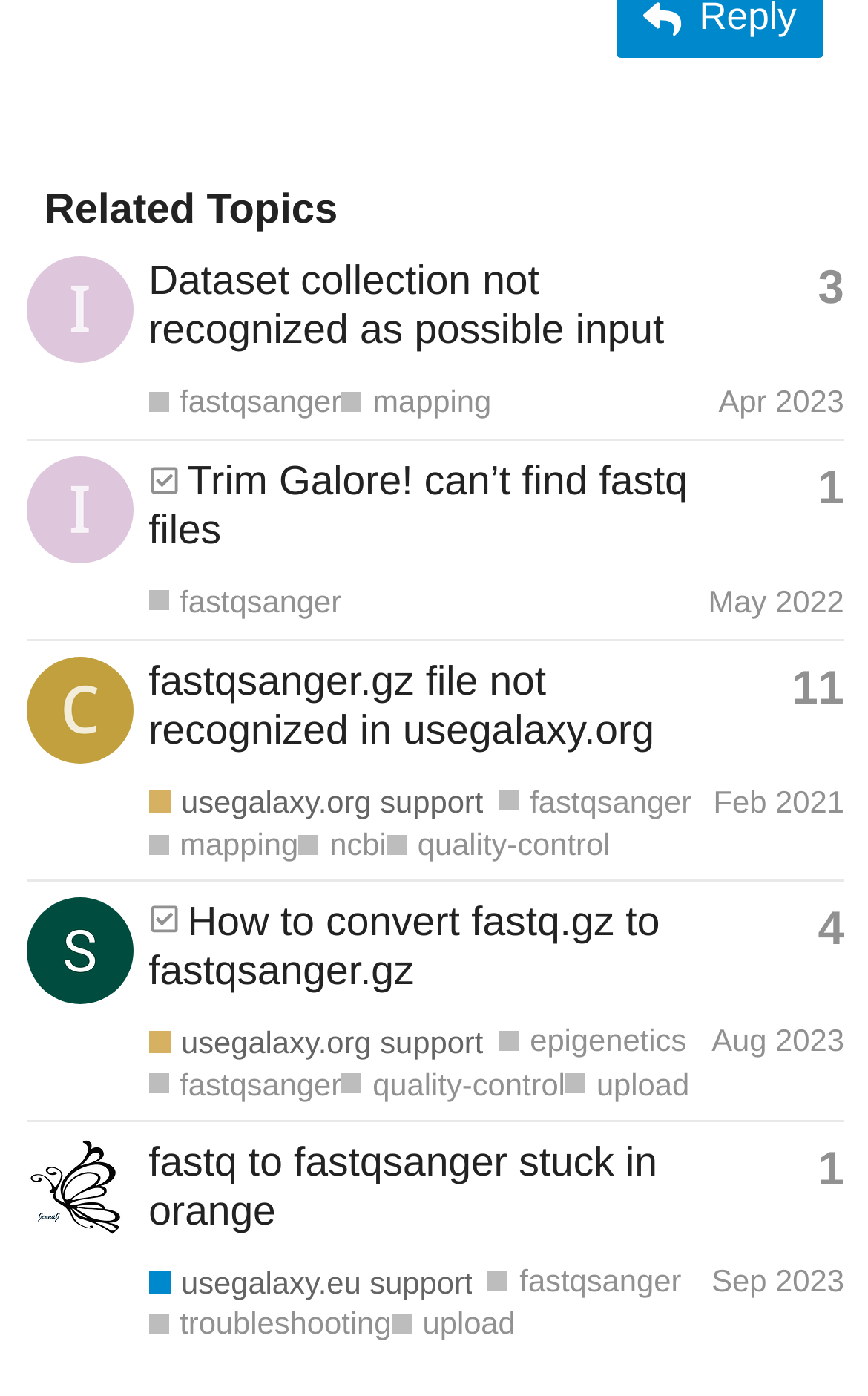Determine the bounding box coordinates for the area that should be clicked to carry out the following instruction: "View topic 'Trim Galore! can’t find fastq files'".

[0.171, 0.327, 0.792, 0.396]